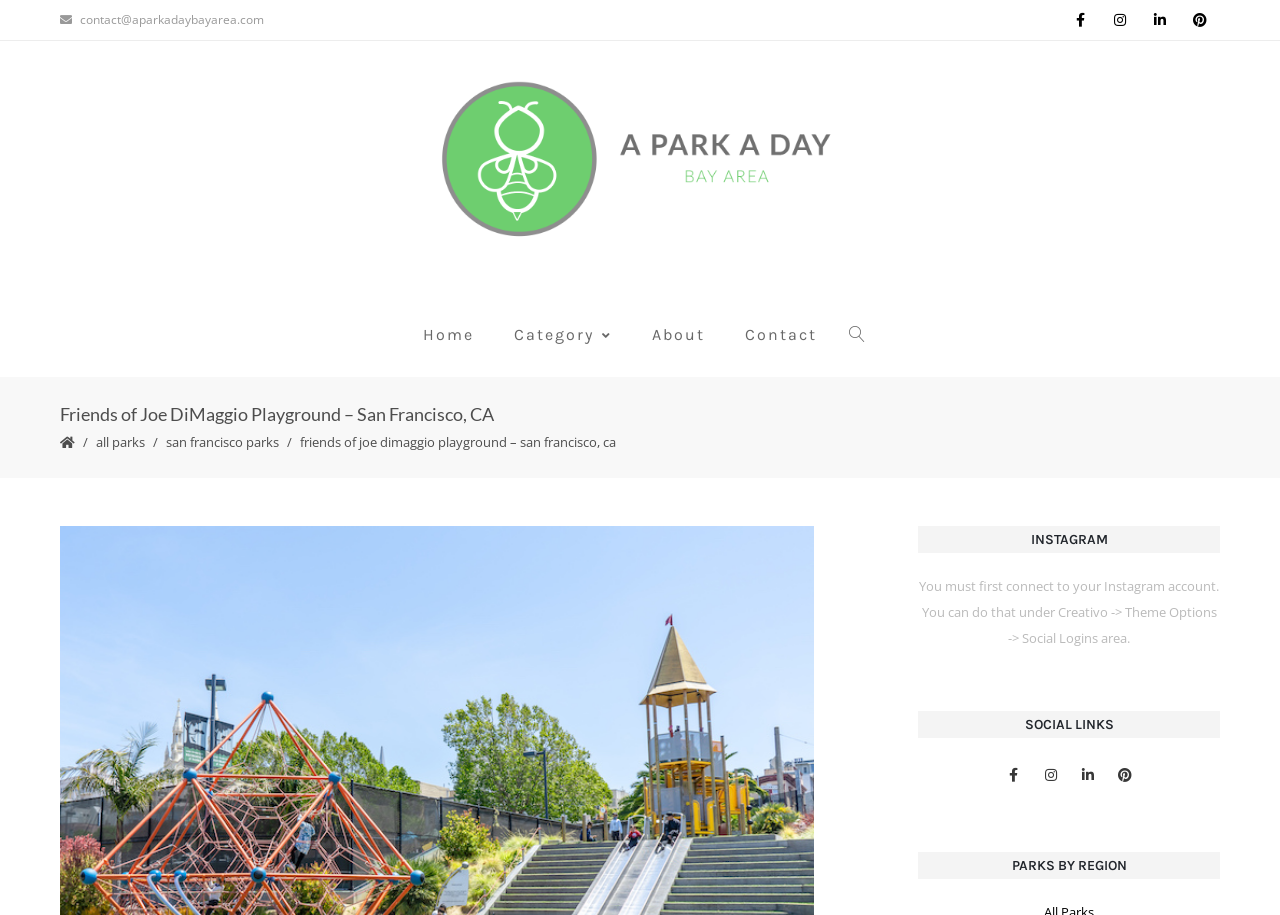Please identify the bounding box coordinates of the element's region that needs to be clicked to fulfill the following instruction: "view all parks". The bounding box coordinates should consist of four float numbers between 0 and 1, i.e., [left, top, right, bottom].

[0.075, 0.473, 0.113, 0.493]